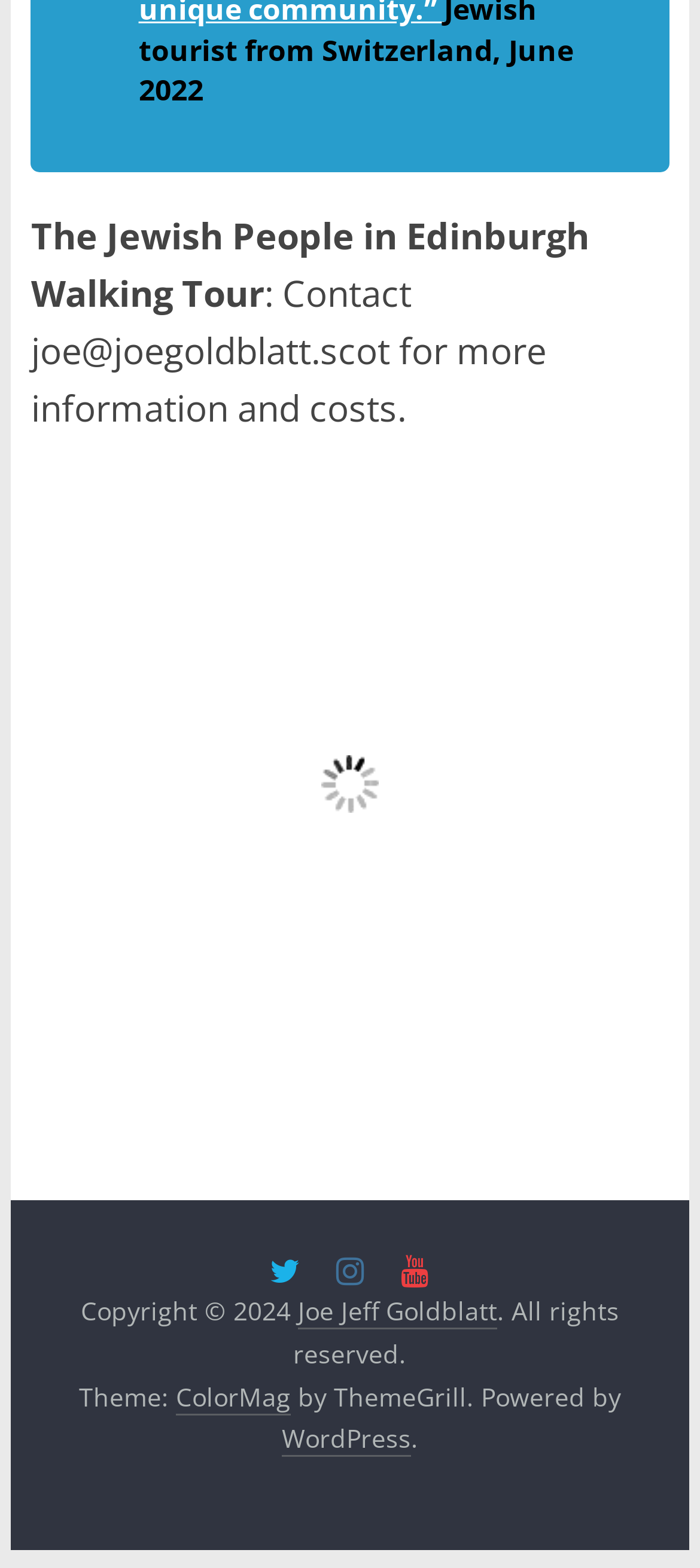Respond to the question below with a concise word or phrase:
What is the platform powering the website?

WordPress